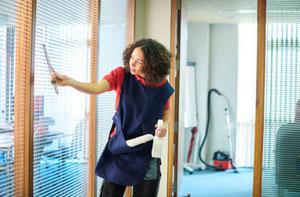Provide an in-depth description of the image you see.

The image depicts a professional cleaner in an office setting, actively engaged in cleaning glass windows or partitions. The cleaner, wearing a dark blue apron over a red shirt, is shown holding a cleaning tool in one hand and a spray bottle in the other, demonstrating a meticulous approach to maintain cleanliness. The well-lit environment highlights the modern office decor, with large windows allowing natural light to filter through, creating a bright and inviting workspace. In the background, a vacuum cleaner can be seen, emphasizing the thoroughness of the cleaning process. This visual representation aligns with essential considerations for hiring office cleaning contractors, particularly in Hoddesdon, where it is important to assess professionalism and attention to detail.